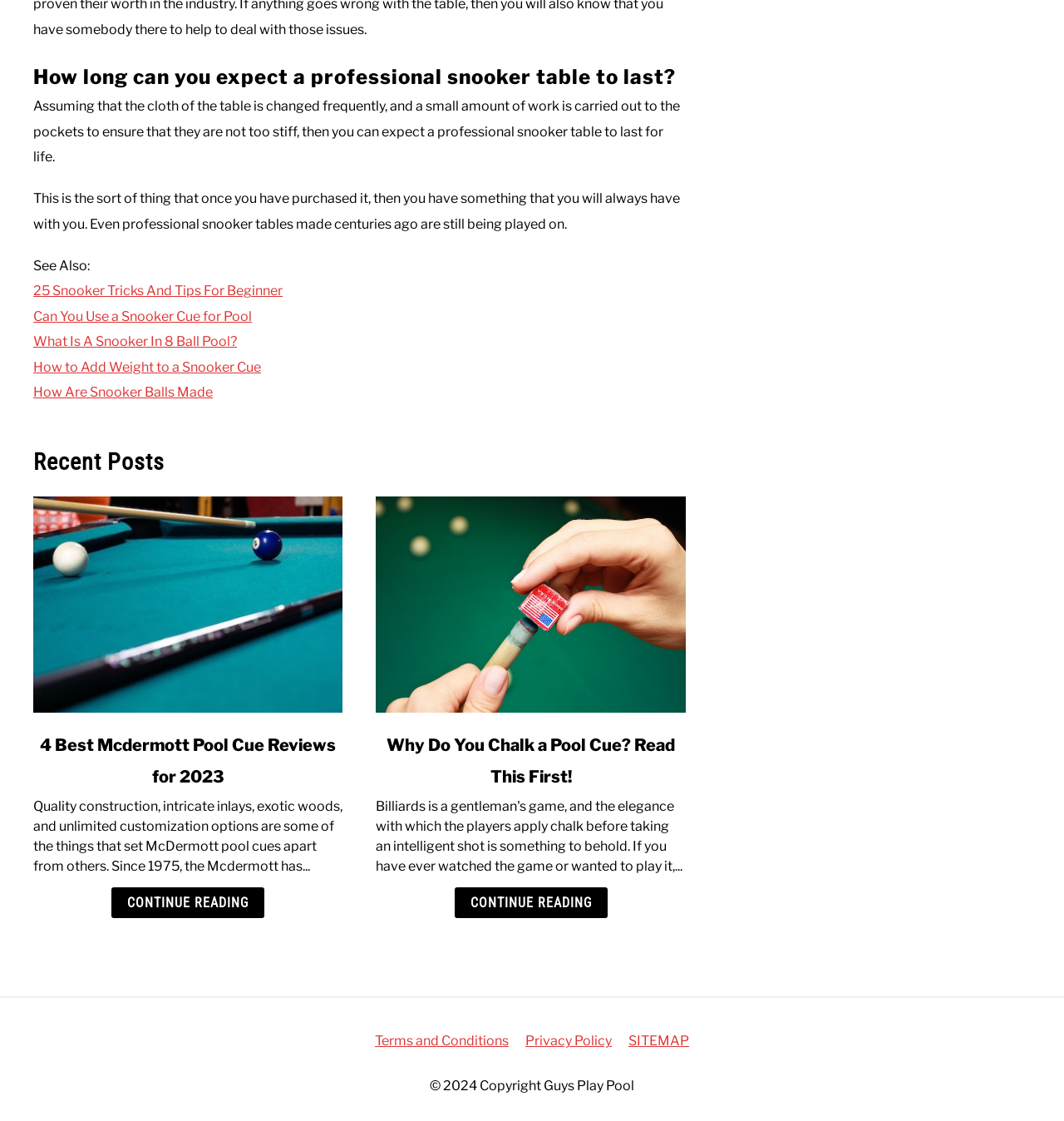Find the bounding box coordinates of the clickable area required to complete the following action: "Go to 'Terms and Conditions'".

[0.352, 0.922, 0.478, 0.936]